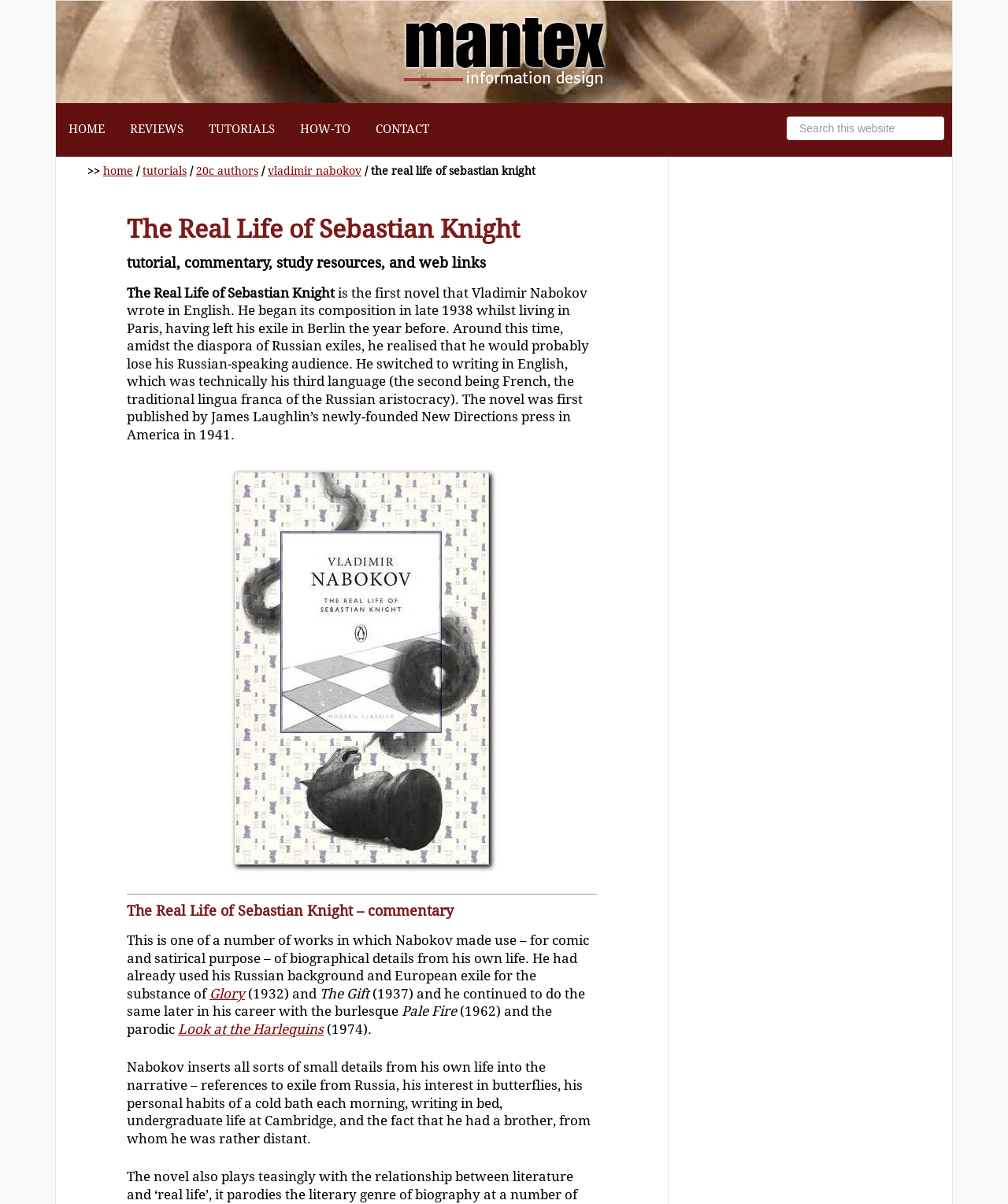Locate the heading on the webpage and return its text.

The Real Life of Sebastian Knight